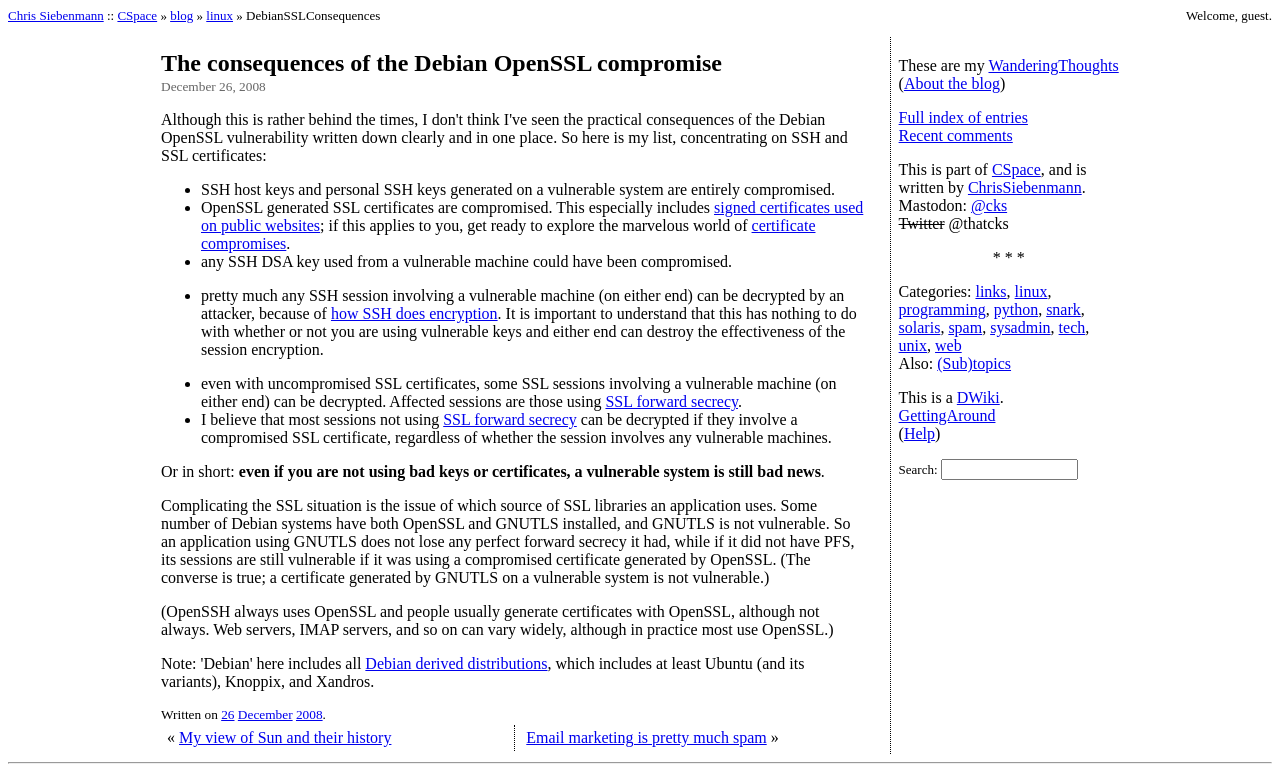What is the issue with SSL certificates generated by OpenSSL on a vulnerable system?
Please provide a comprehensive answer to the question based on the webpage screenshot.

The webpage explains that SSL certificates generated by OpenSSL on a vulnerable system are compromised, which means they are no longer trustworthy and can be used by attackers to decrypt sensitive information.